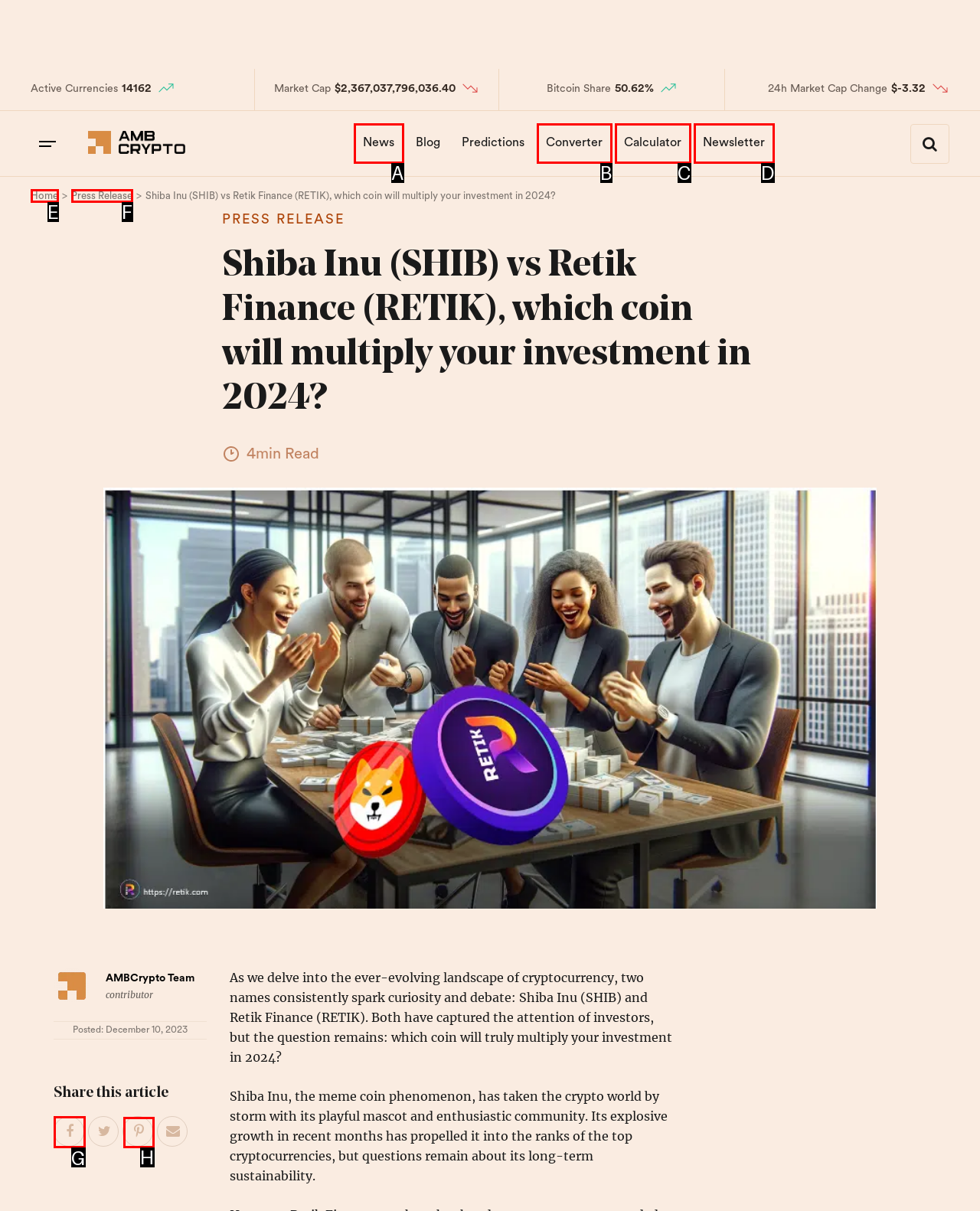Determine the HTML element to click for the instruction: Share this article on Facebook.
Answer with the letter corresponding to the correct choice from the provided options.

G